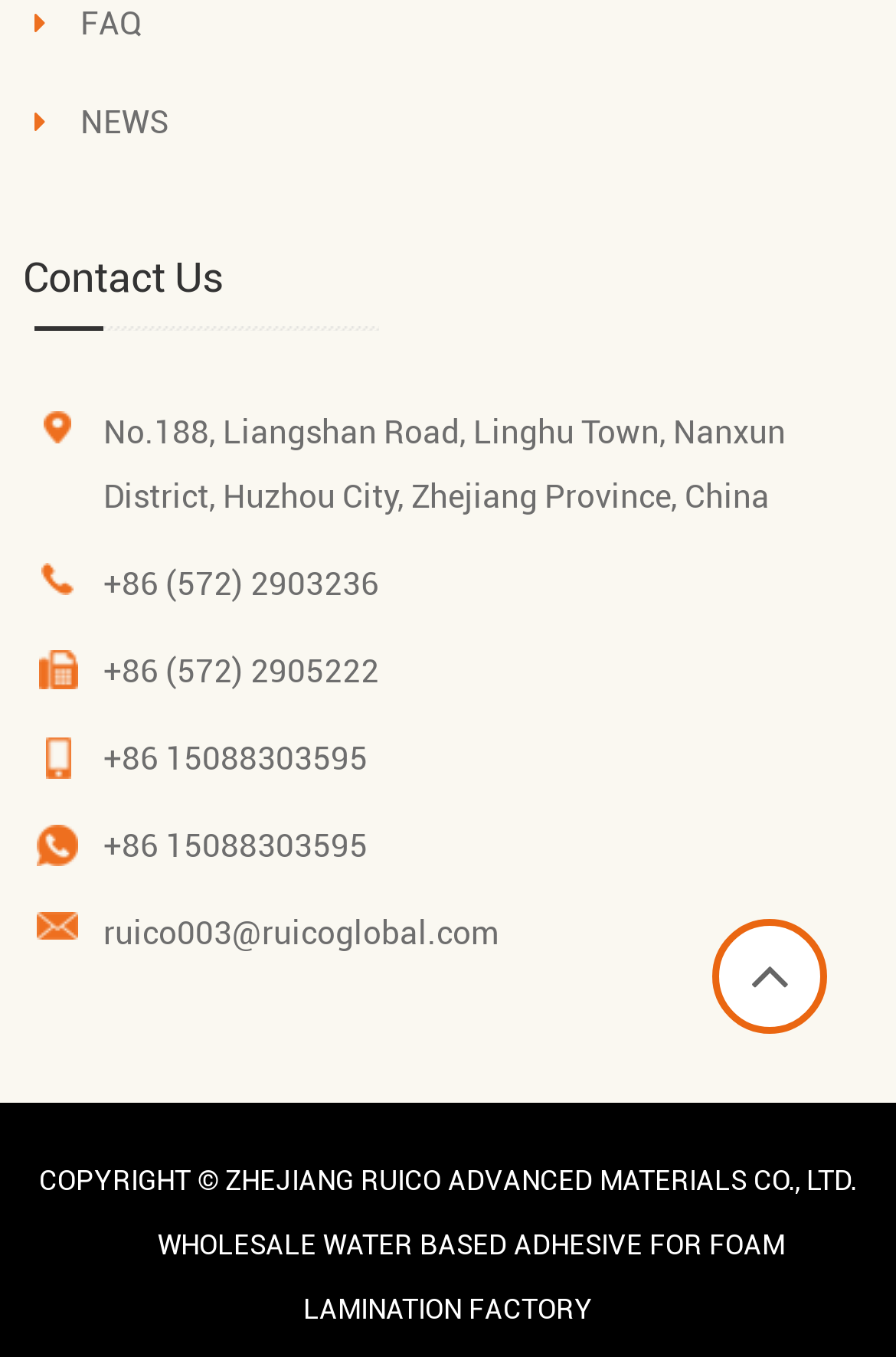Identify the bounding box coordinates for the region to click in order to carry out this instruction: "View terms of use". Provide the coordinates using four float numbers between 0 and 1, formatted as [left, top, right, bottom].

None